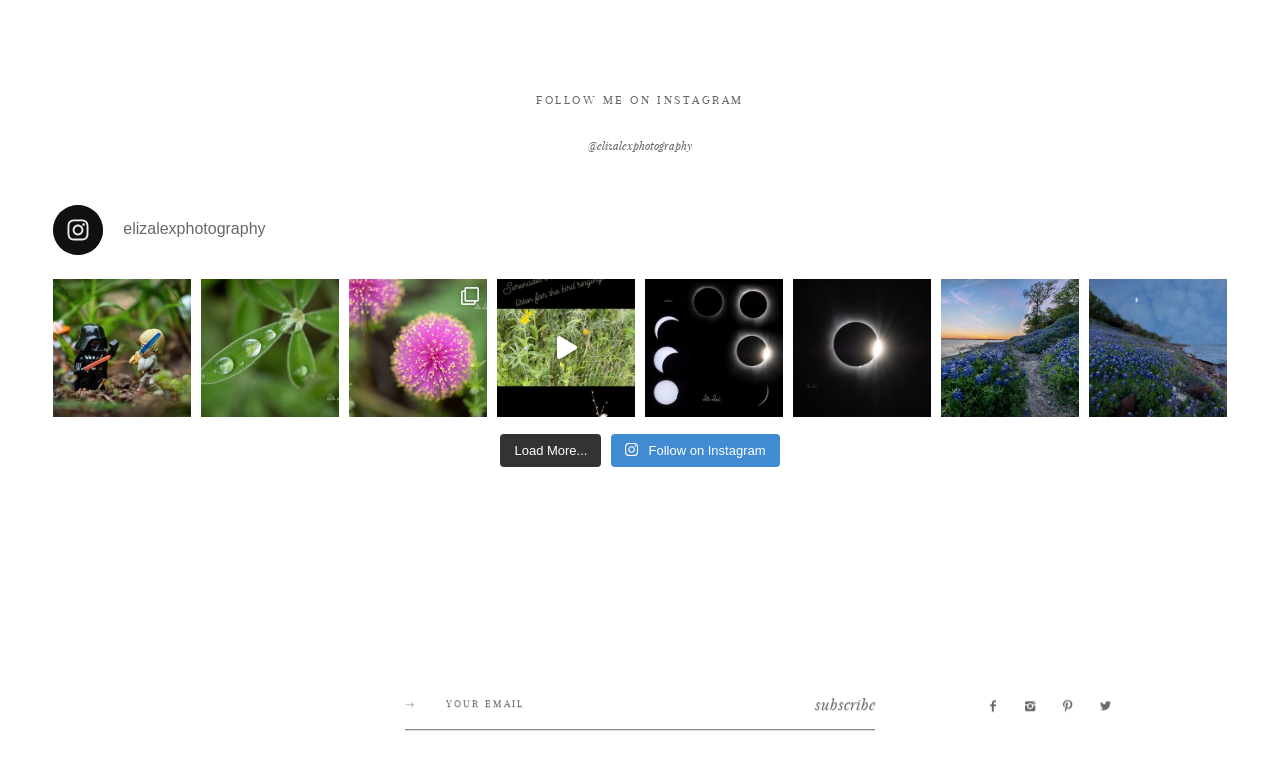Please respond in a single word or phrase: 
Is the link 'Load More...' at the top of the webpage?

No